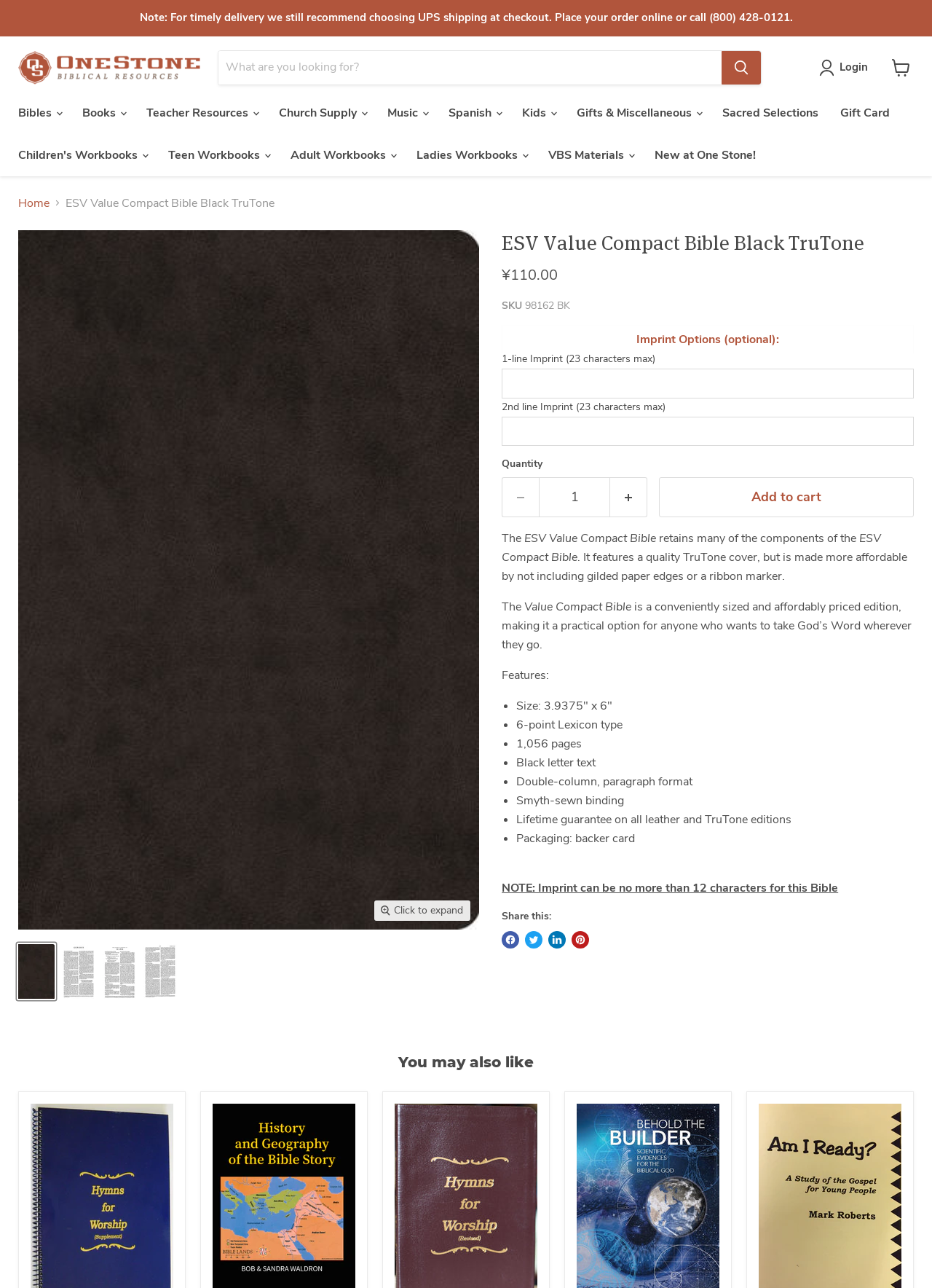Using the provided description New at One Stone!, find the bounding box coordinates for the UI element. Provide the coordinates in (top-left x, top-left y, bottom-right x, bottom-right y) format, ensuring all values are between 0 and 1.

[0.691, 0.108, 0.823, 0.132]